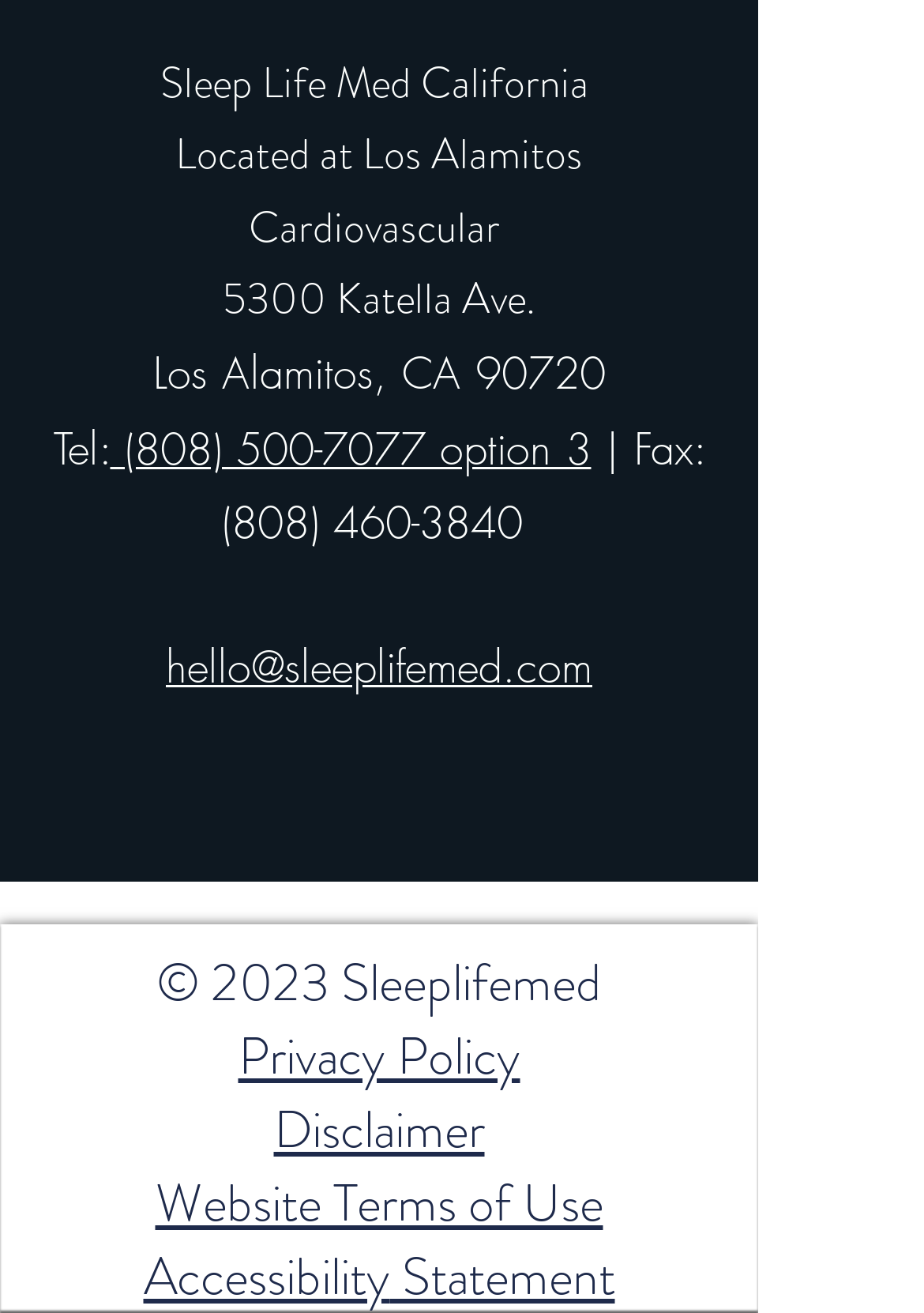Locate the UI element that matches the description Disclaimer in the webpage screenshot. Return the bounding box coordinates in the format (top-left x, top-left y, bottom-right x, bottom-right y), with values ranging from 0 to 1.

[0.296, 0.832, 0.524, 0.888]